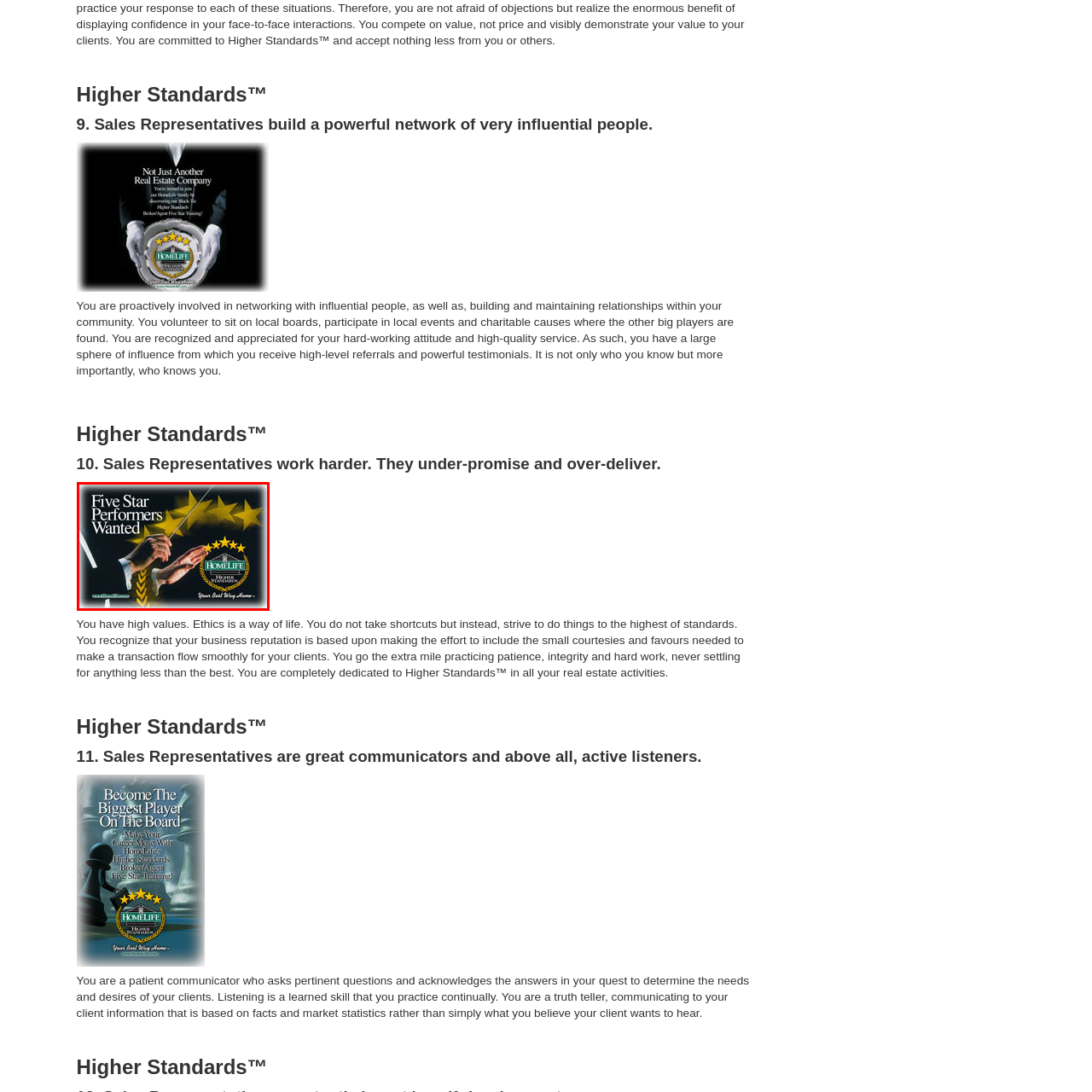View the portion of the image inside the red box and respond to the question with a succinct word or phrase: What does the hand gesture symbolize?

Leadership and excellence